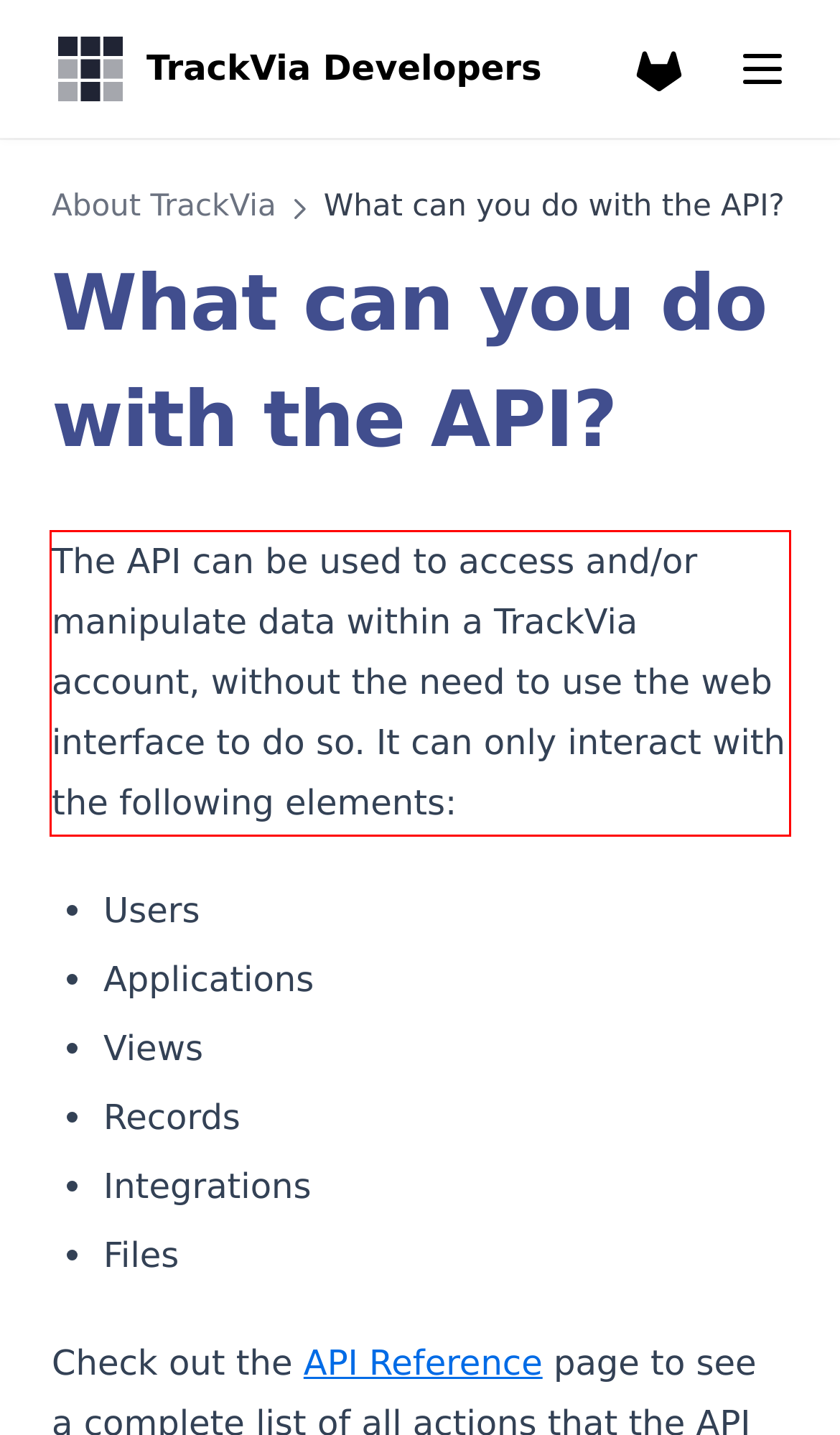Analyze the screenshot of the webpage and extract the text from the UI element that is inside the red bounding box.

The API can be used to access and/or manipulate data within a TrackVia account, without the need to use the web interface to do so. It can only interact with the following elements: